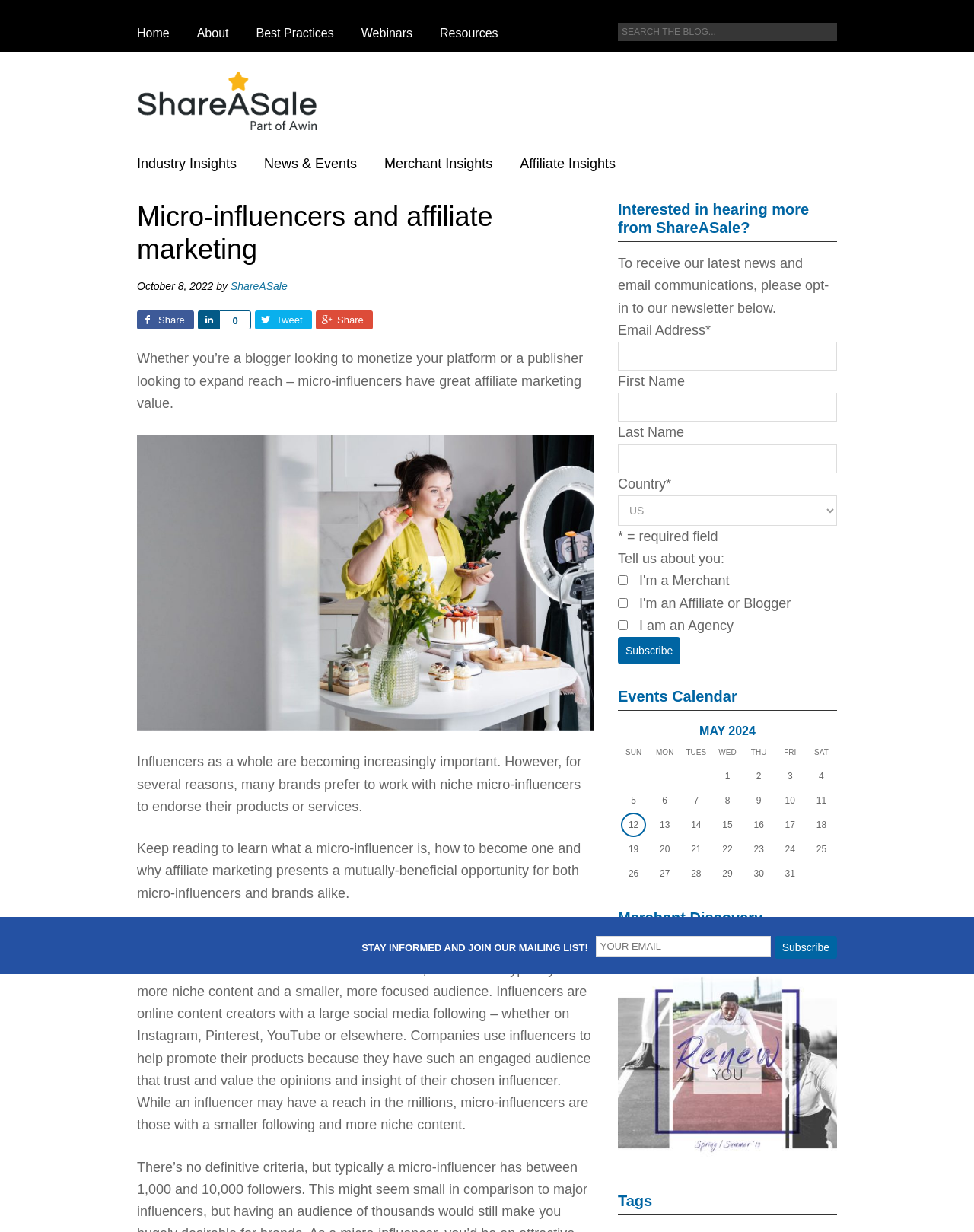Locate the bounding box coordinates of the area where you should click to accomplish the instruction: "View the Events Calendar".

[0.634, 0.558, 0.859, 0.577]